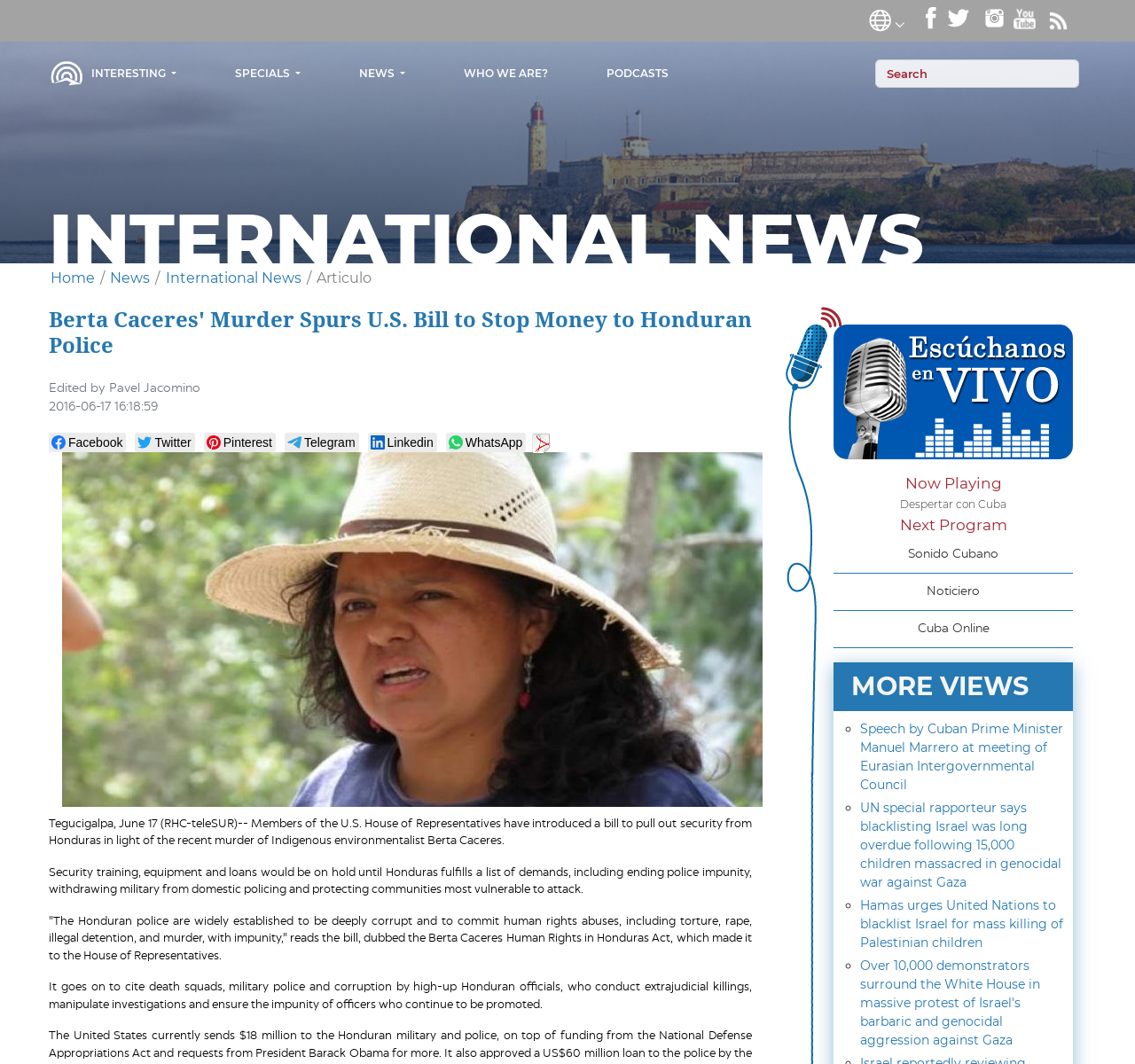Given the element description: "aria-label="Search" title="Search"", predict the bounding box coordinates of this UI element. The coordinates must be four float numbers between 0 and 1, given as [left, top, right, bottom].

None